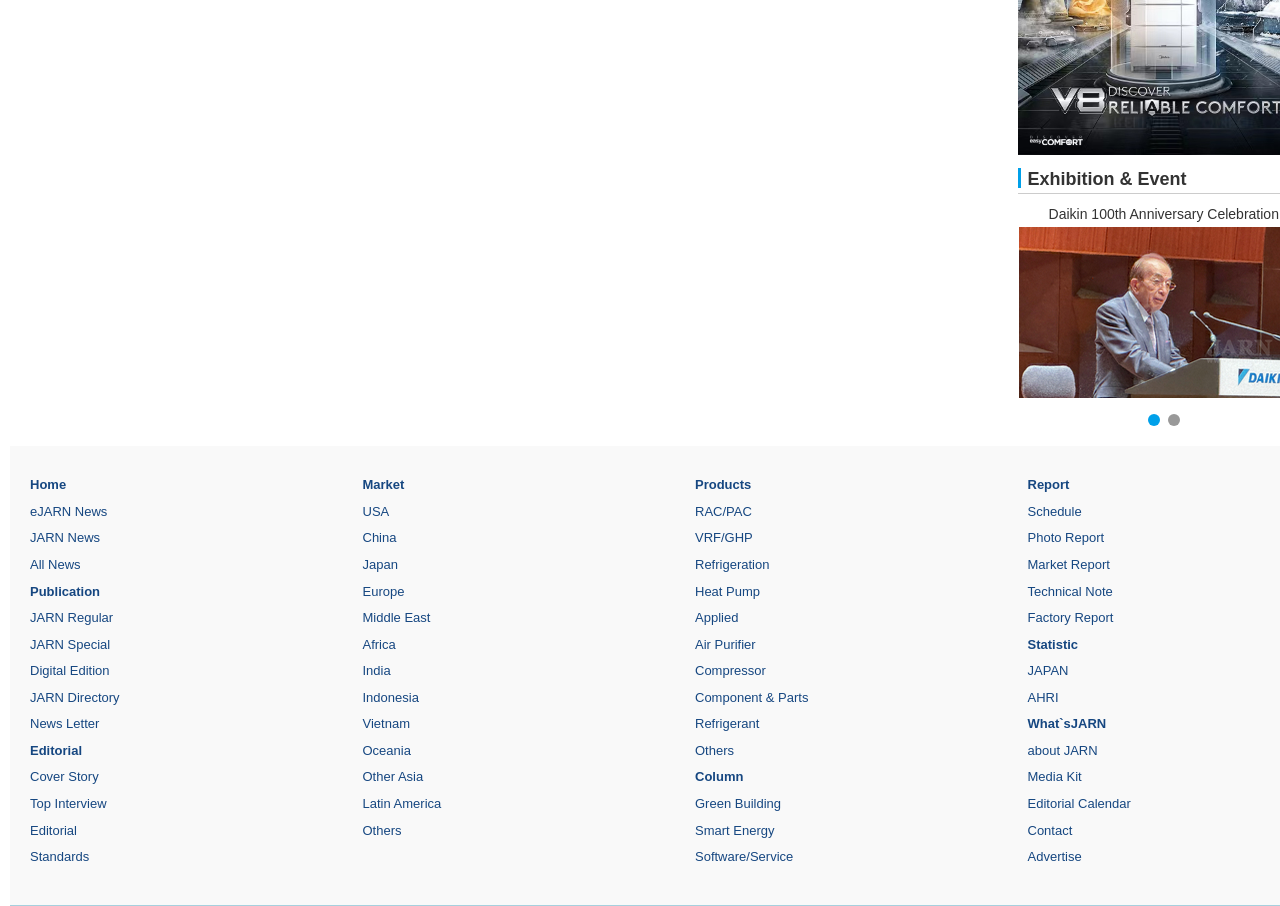Determine the bounding box coordinates for the area you should click to complete the following instruction: "Read the article 'Mountain House Manhattan 川山甲: A Review of Restaurant'".

None